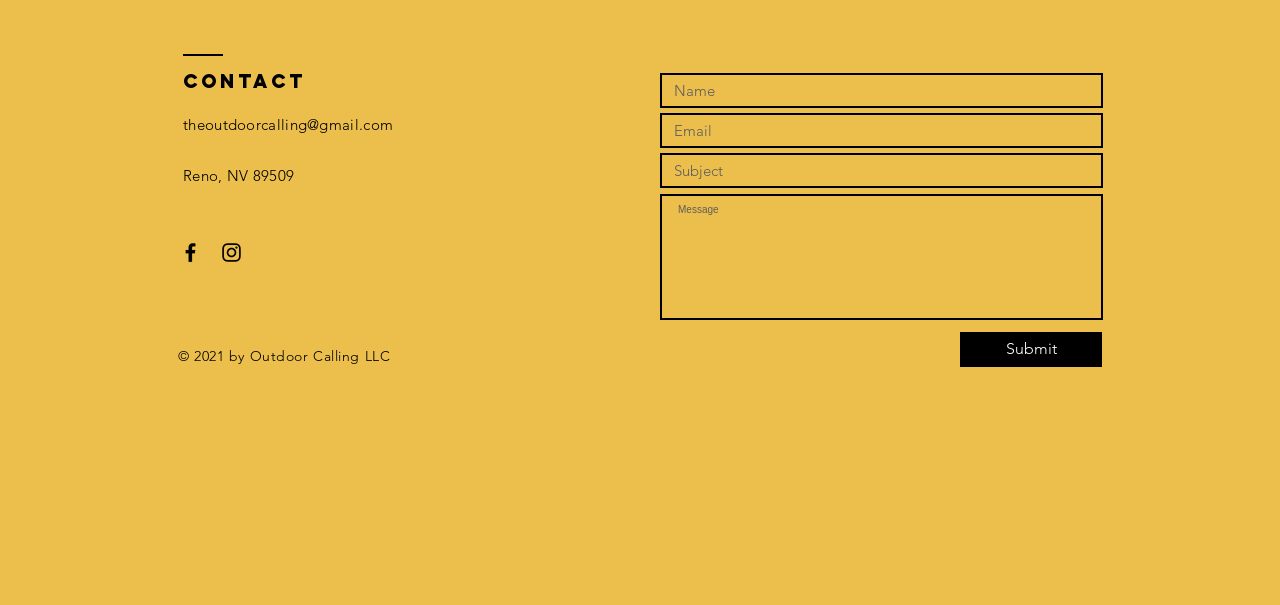Determine the bounding box coordinates for the region that must be clicked to execute the following instruction: "Submit the form".

[0.75, 0.549, 0.861, 0.607]